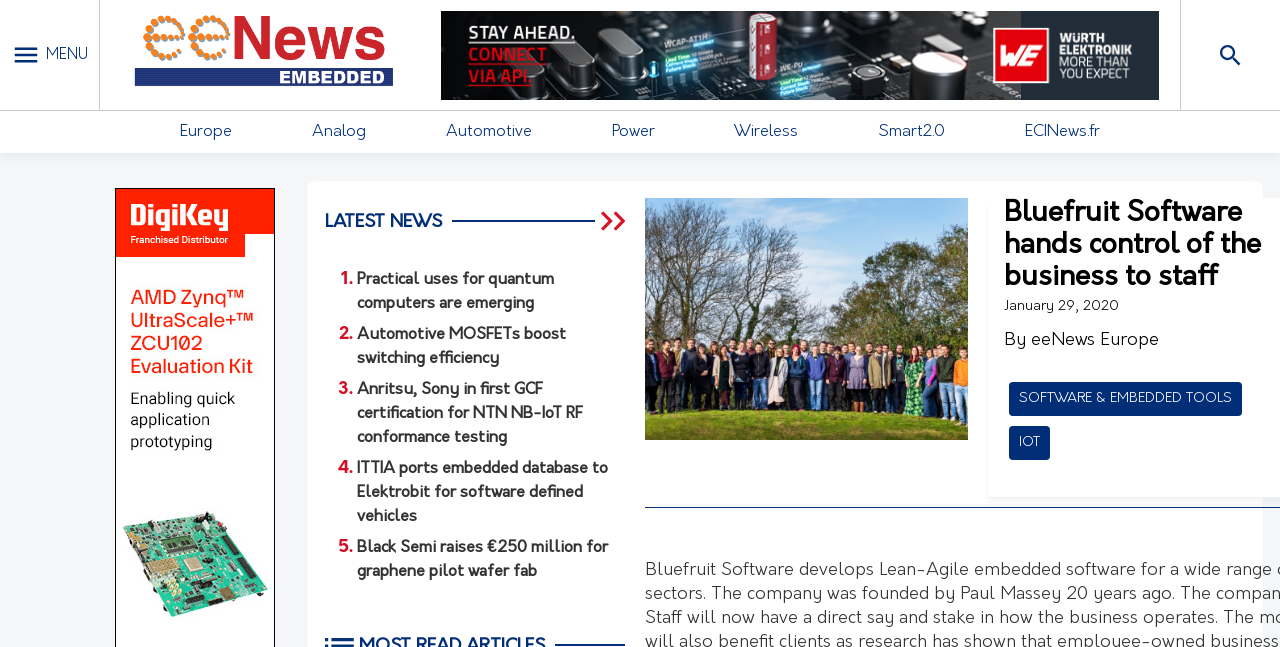Using the element description provided, determine the bounding box coordinates in the format (top-left x, top-left y, bottom-right x, bottom-right y). Ensure that all values are floating point numbers between 0 and 1. Element description: Software & Embedded tools

[0.788, 0.591, 0.97, 0.644]